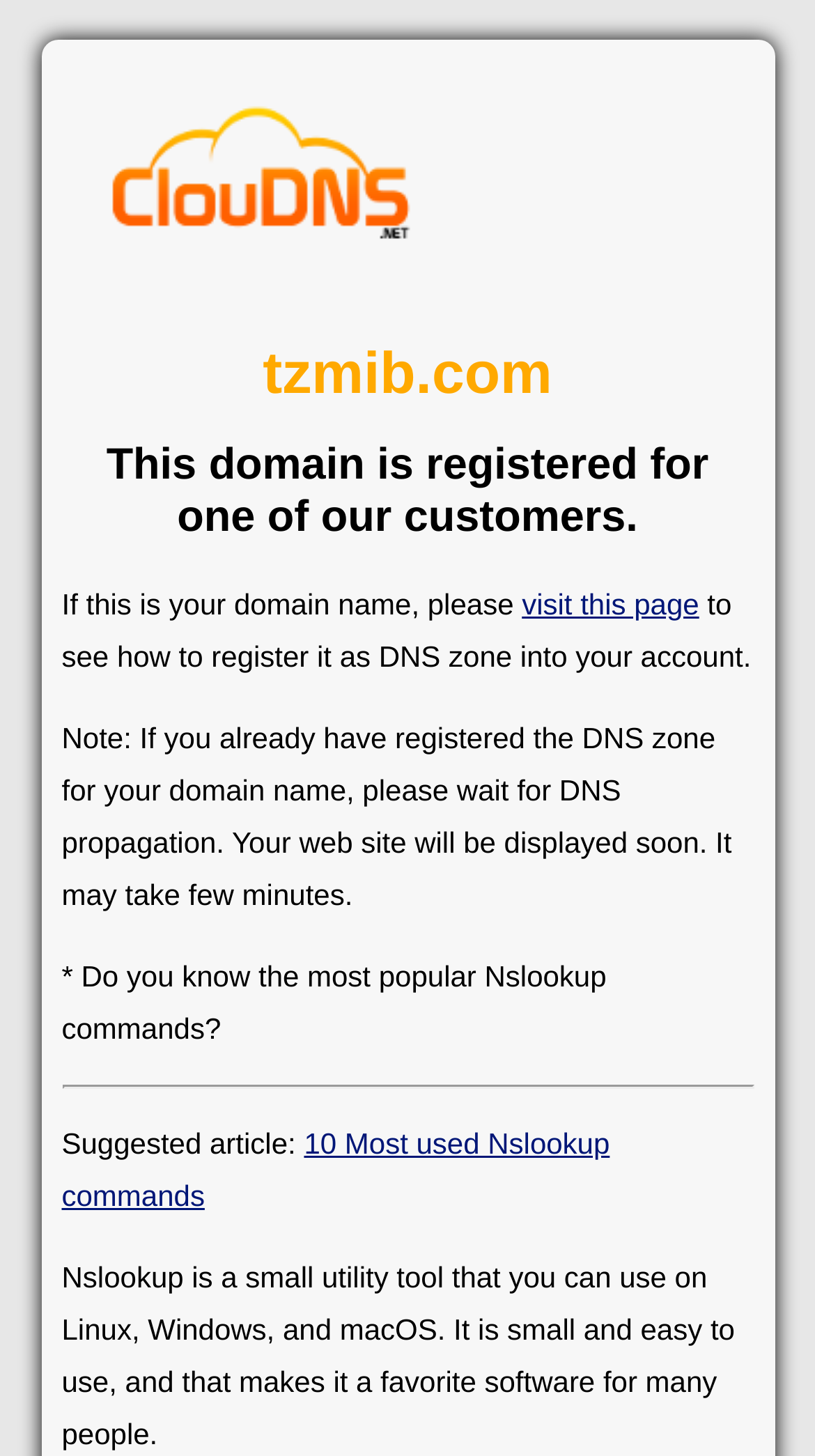How long does DNS propagation take?
Could you answer the question in a detailed manner, providing as much information as possible?

The webpage mentions that if you have already registered the DNS zone for your domain name, you need to wait for DNS propagation, which may take few minutes.